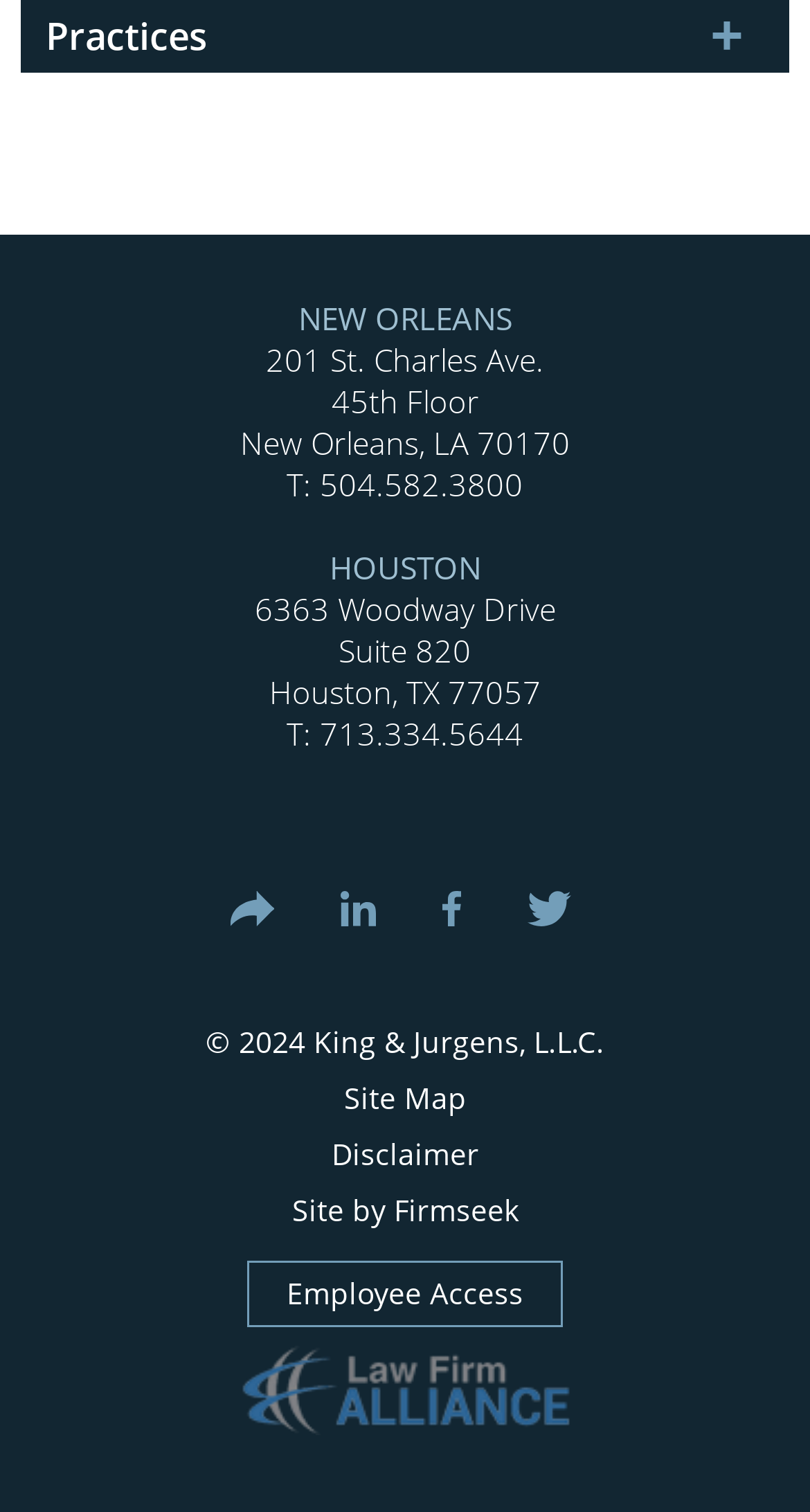Show the bounding box coordinates of the element that should be clicked to complete the task: "Click Practices + button".

[0.056, 0.006, 0.256, 0.039]